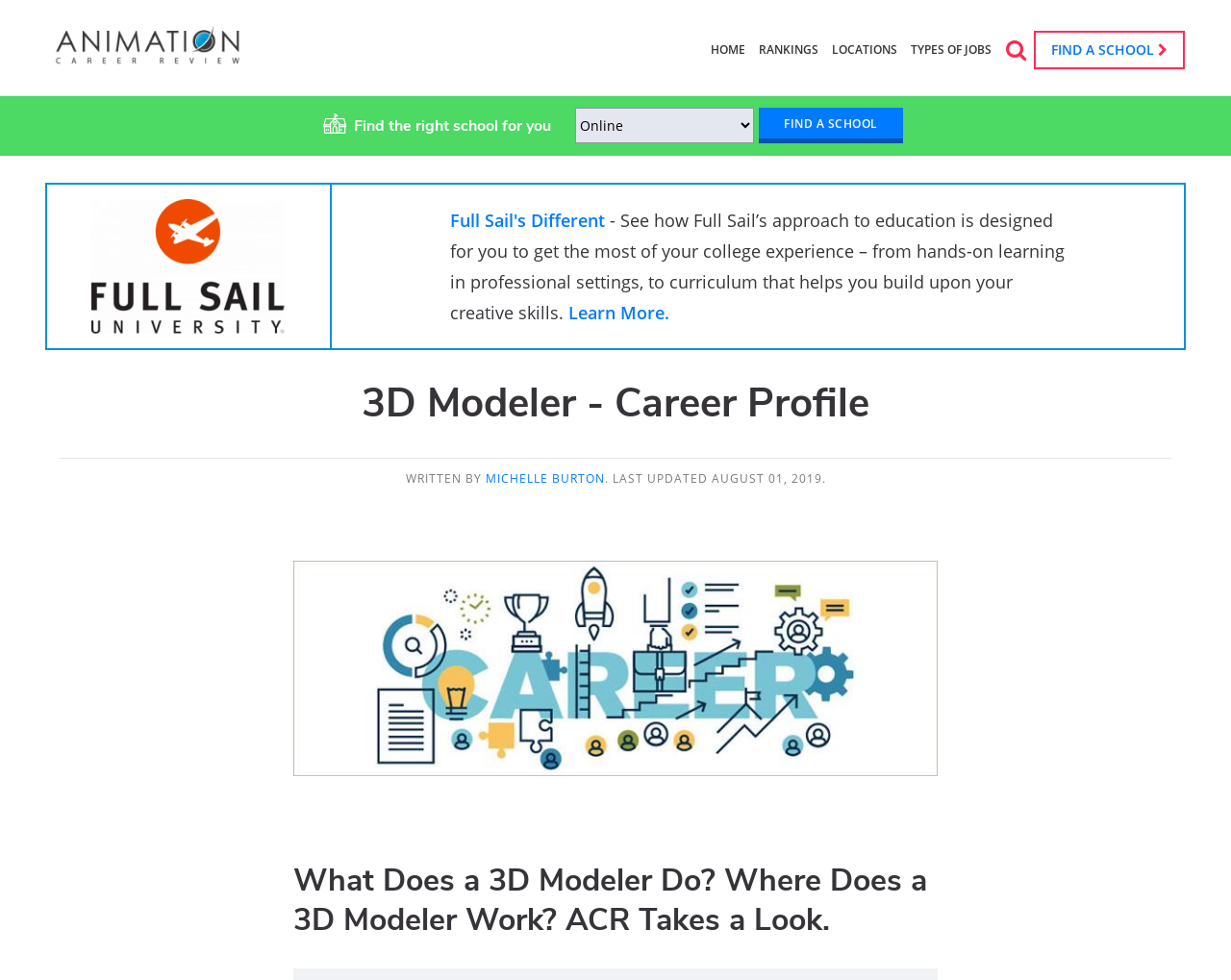Given the element description "Learn More.", identify the bounding box of the corresponding UI element.

[0.462, 0.307, 0.544, 0.331]